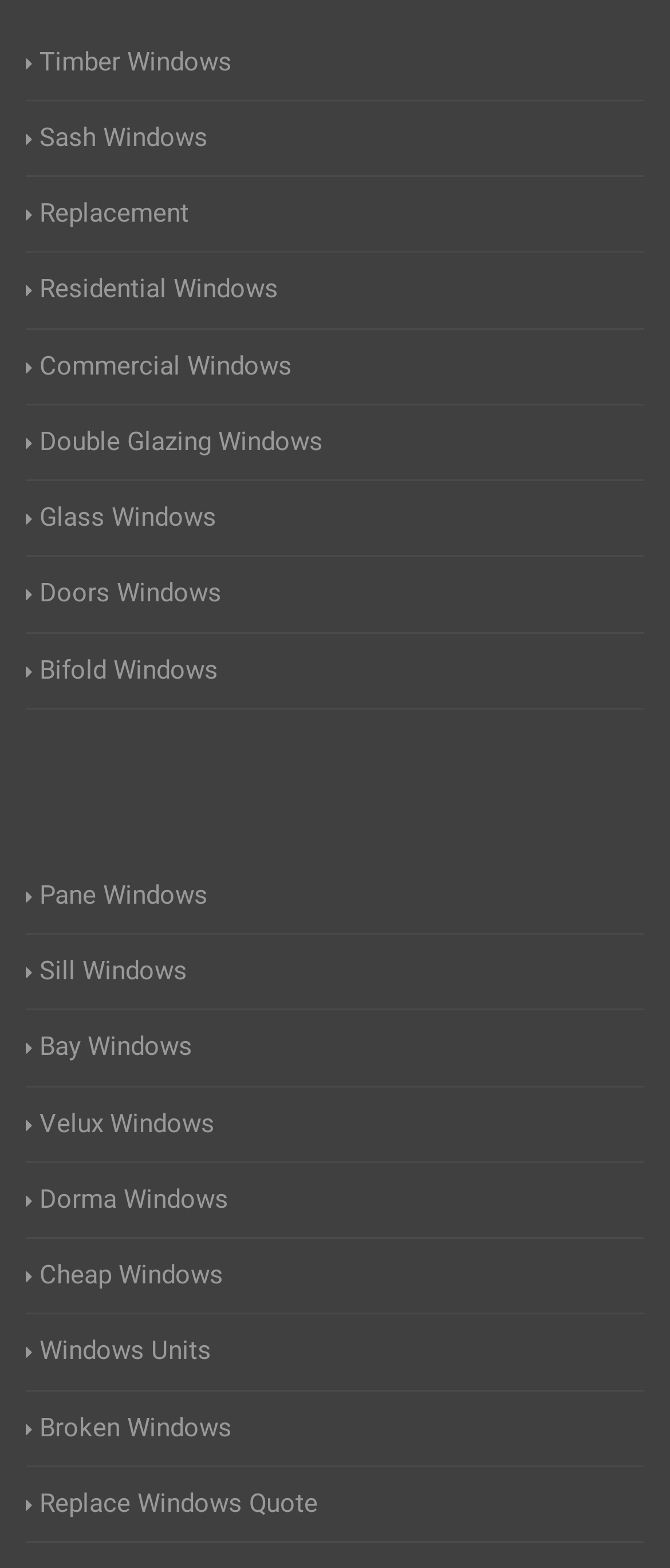Answer succinctly with a single word or phrase:
Are there any doors listed?

Yes